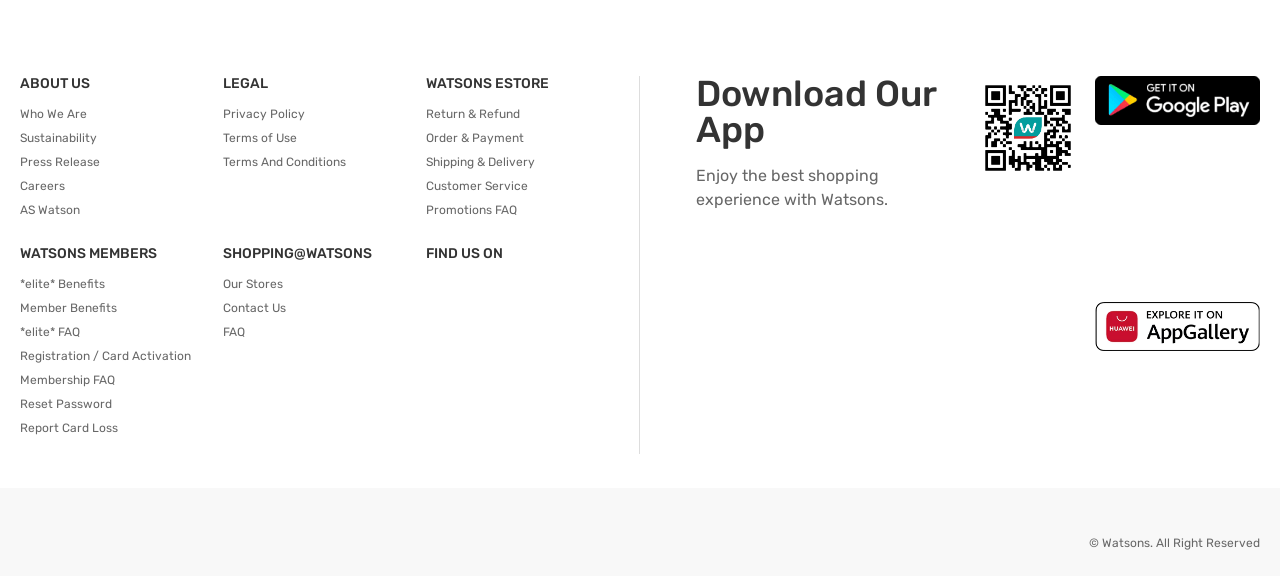Reply to the question with a brief word or phrase: What is the purpose of the QR code on the webpage?

To download the Watsons app